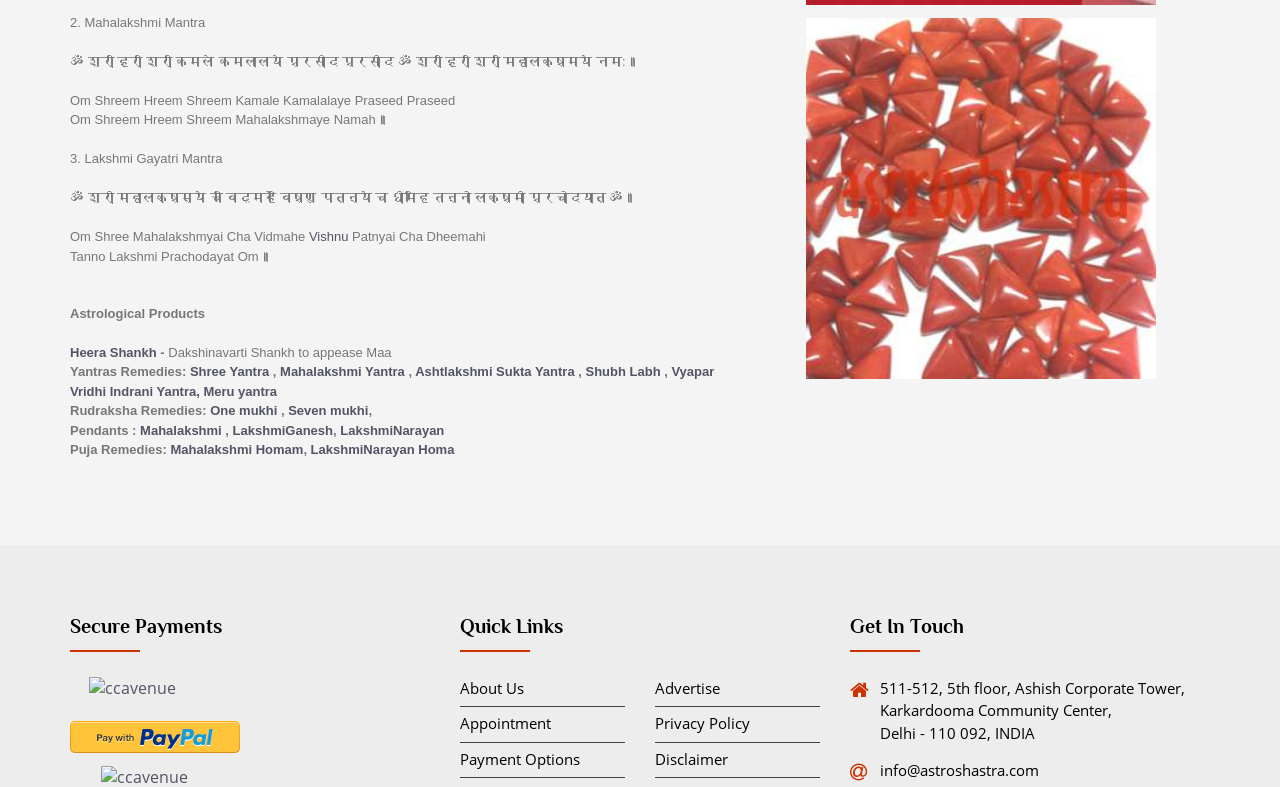Find the bounding box coordinates for the element that must be clicked to complete the instruction: "Click on the Home link". The coordinates should be four float numbers between 0 and 1, indicated as [left, top, right, bottom].

None